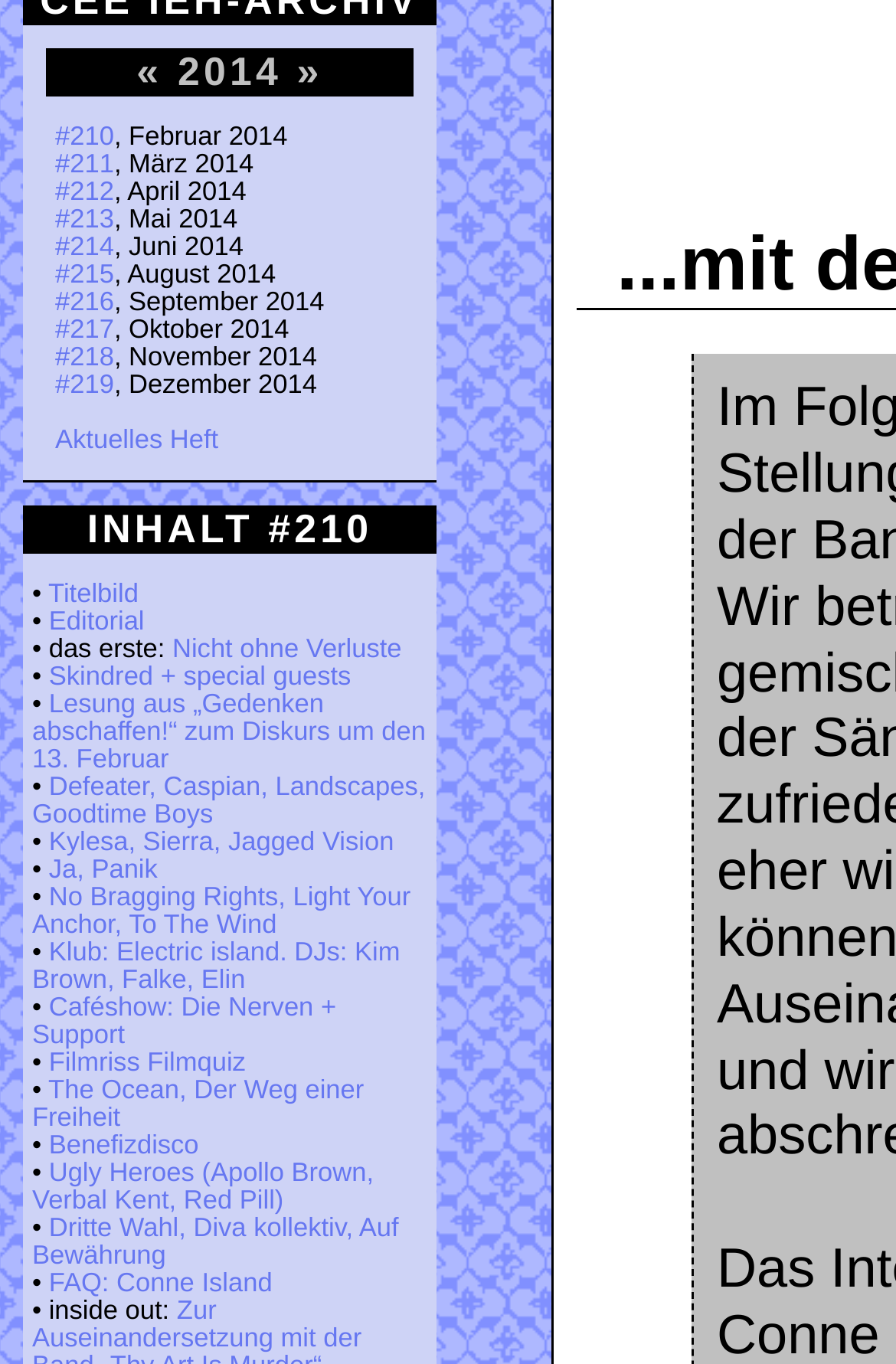Using the provided description Customize, find the bounding box coordinates for the UI element. Provide the coordinates in (top-left x, top-left y, bottom-right x, bottom-right y) format, ensuring all values are between 0 and 1.

None